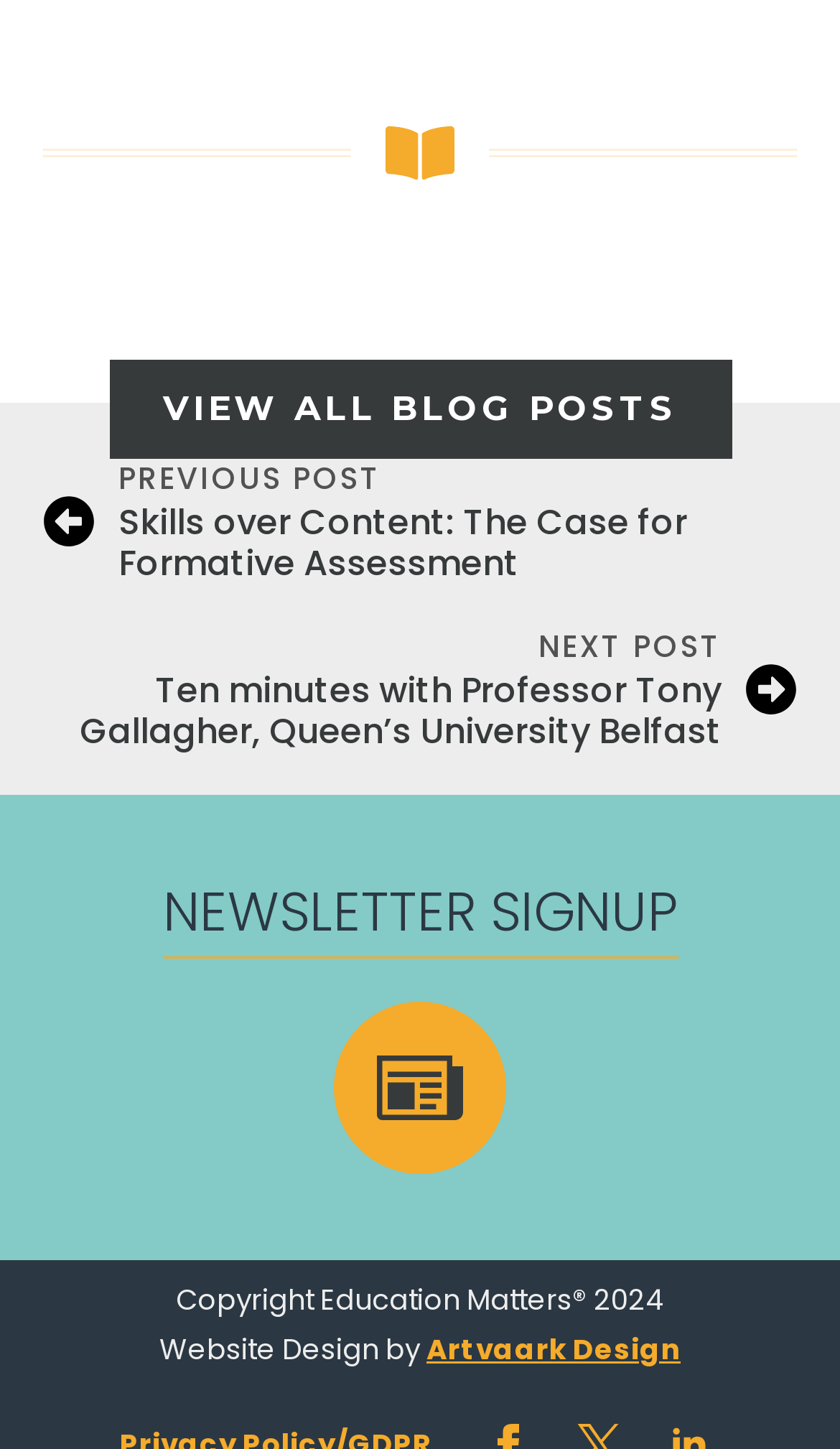What is the copyright year of the website?
Please use the image to provide a one-word or short phrase answer.

2024